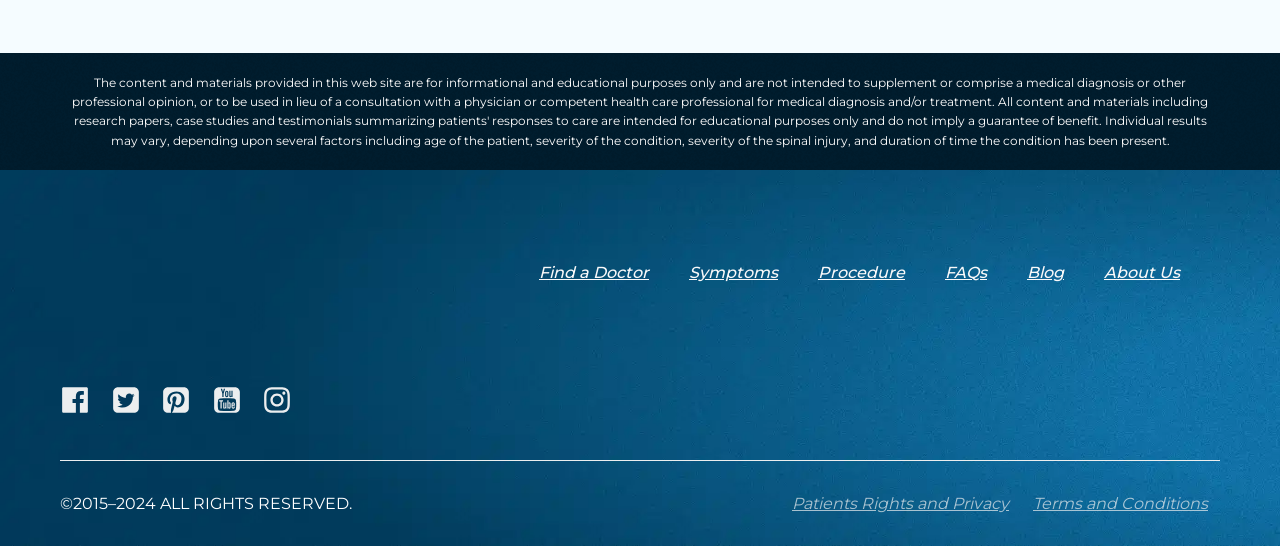Given the description Find a Doctor, predict the bounding box coordinates of the UI element. Ensure the coordinates are in the format (top-left x, top-left y, bottom-right x, bottom-right y) and all values are between 0 and 1.

[0.405, 0.439, 0.523, 0.559]